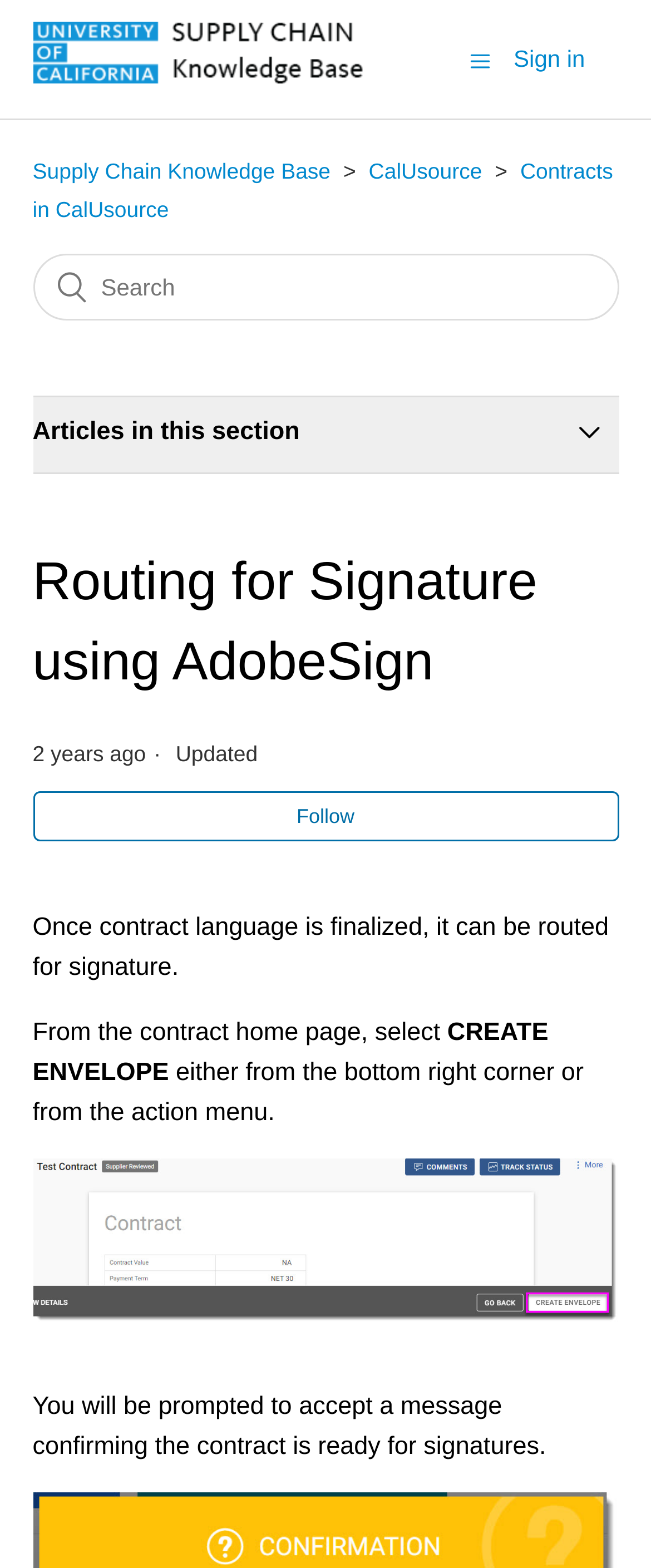How many links are there in the 'Articles in this section' section?
Please give a detailed and elaborate answer to the question.

I counted the number of links under the 'Articles in this section' heading, starting from 'Contracts Reporting Overview' and ending at 'Changing a Contract Administrator FAQ'. There are 13 links in total.